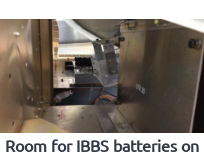What is being securely mounted?
Kindly offer a detailed explanation using the data available in the image.

The compartment within the metallic framework is allocated for the Integrated Battery Backup System (IBBS) batteries, which will be securely mounted to facilitate installation and maintenance.